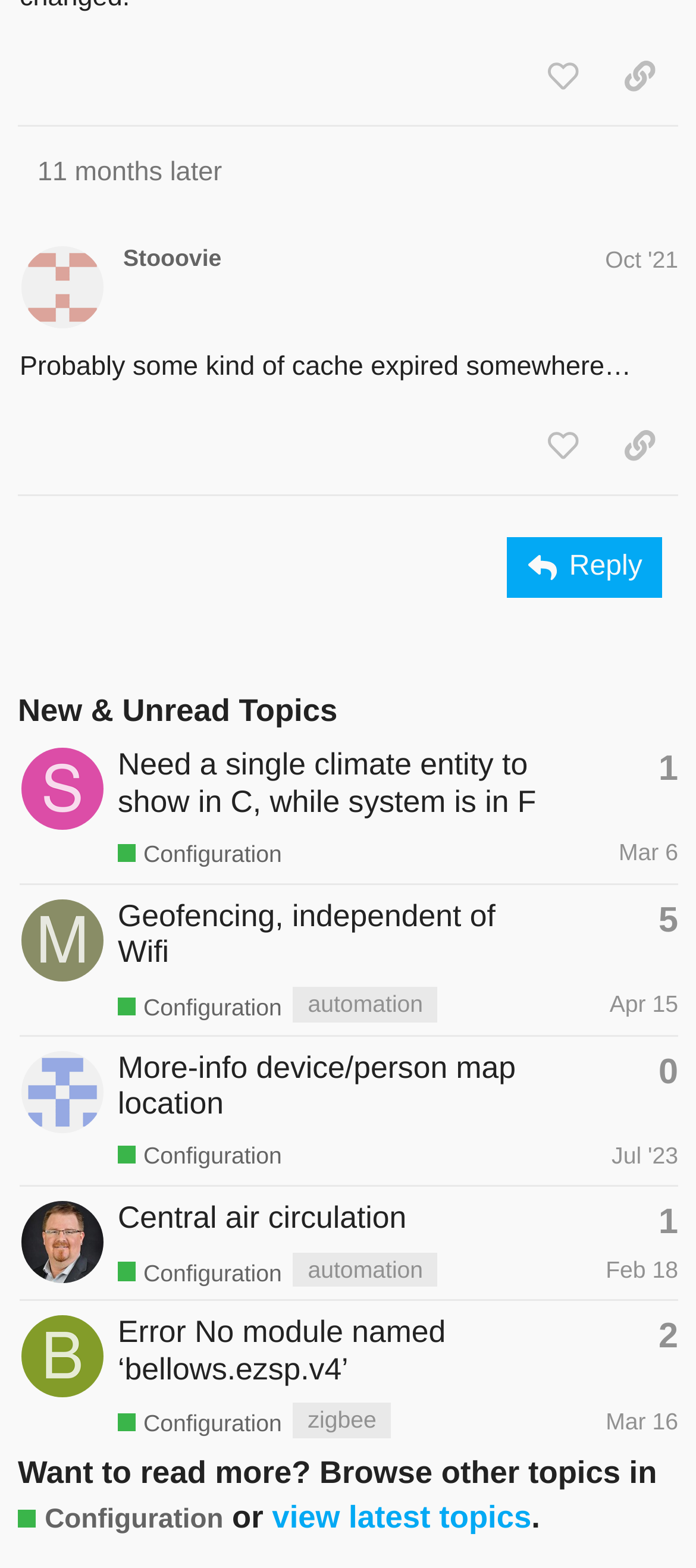Answer the question in one word or a short phrase:
How many replies does the topic 'Need a single climate entity to show in C, while system is in F' have?

1